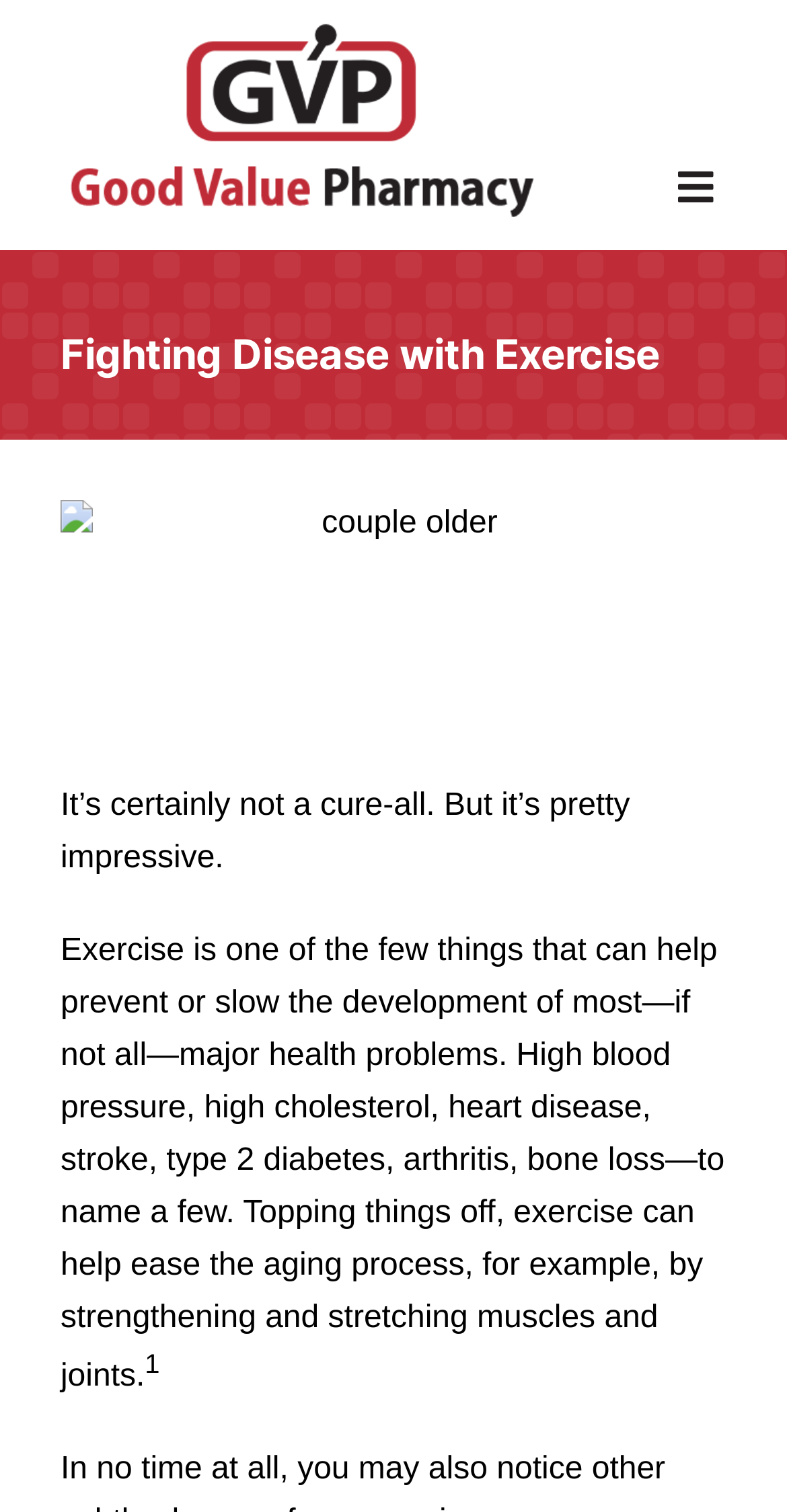Please find and generate the text of the main header of the webpage.

Fighting Disease with Exercise